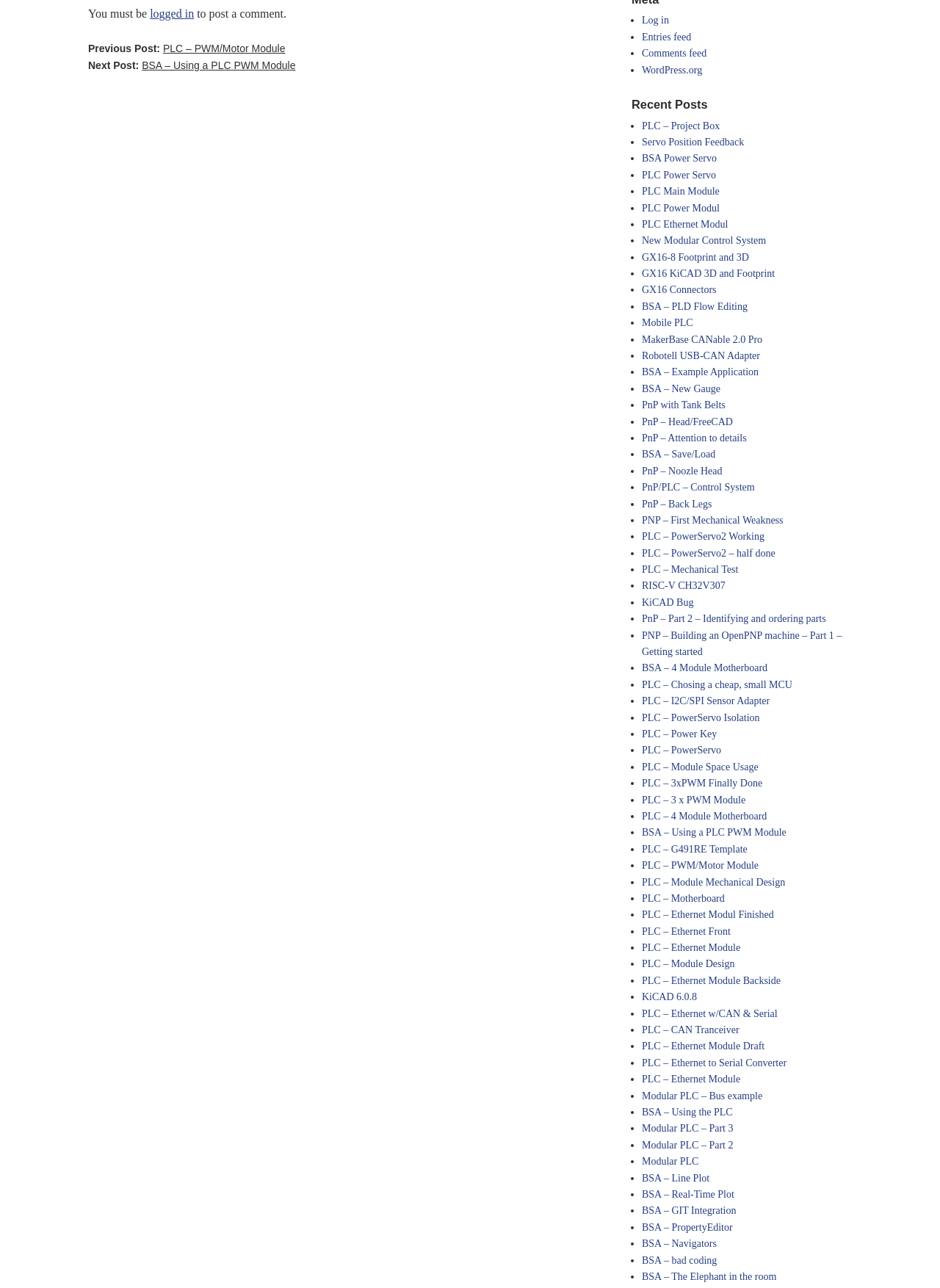Please identify the bounding box coordinates of the region to click in order to complete the given instruction: "View 'Recent Posts' to see the latest updates". The coordinates should be four float numbers between 0 and 1, i.e., [left, top, right, bottom].

[0.672, 0.075, 0.906, 0.087]